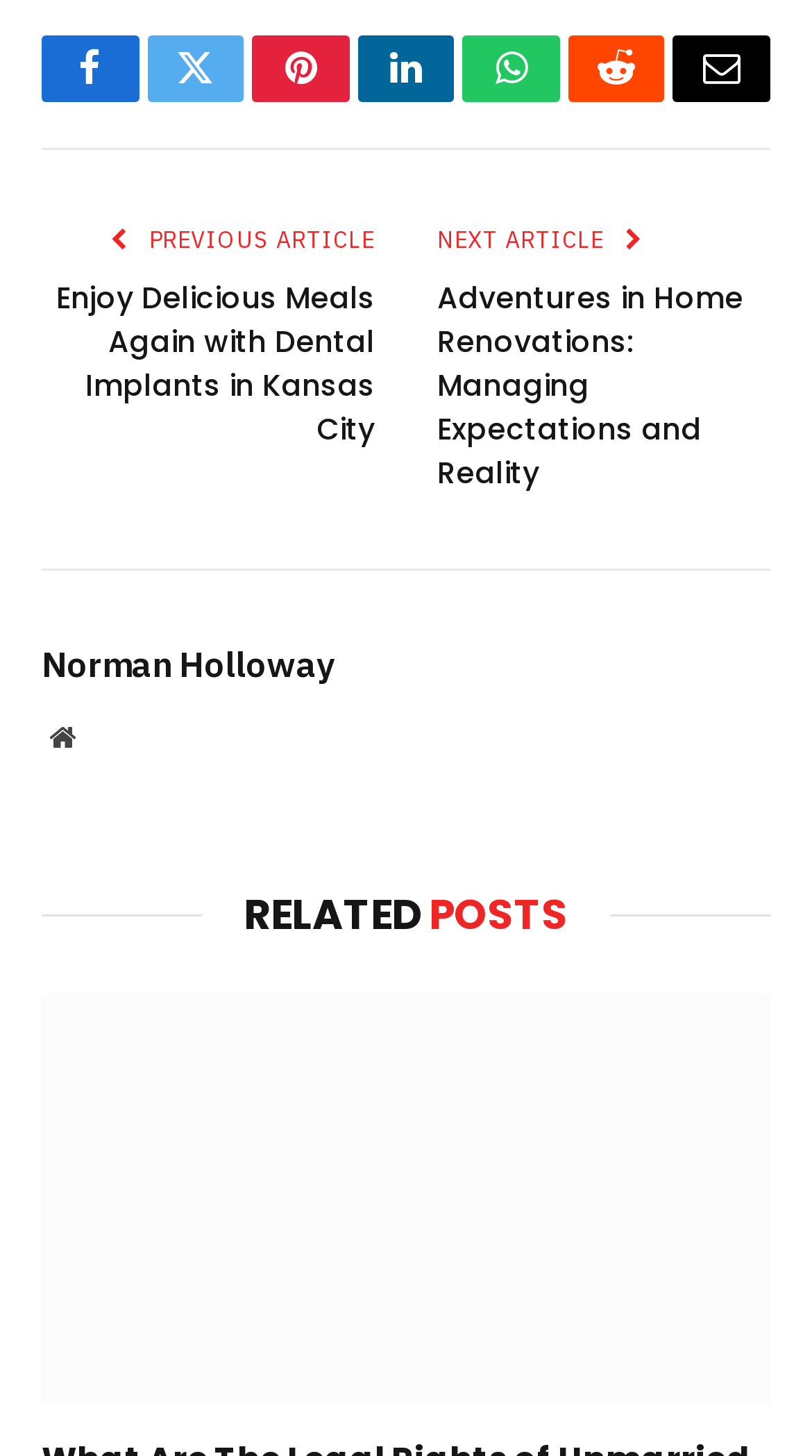What is the title of the previous article?
Refer to the image and give a detailed response to the question.

The webpage has a 'PREVIOUS ARTICLE' button, but it does not provide the title of the previous article.